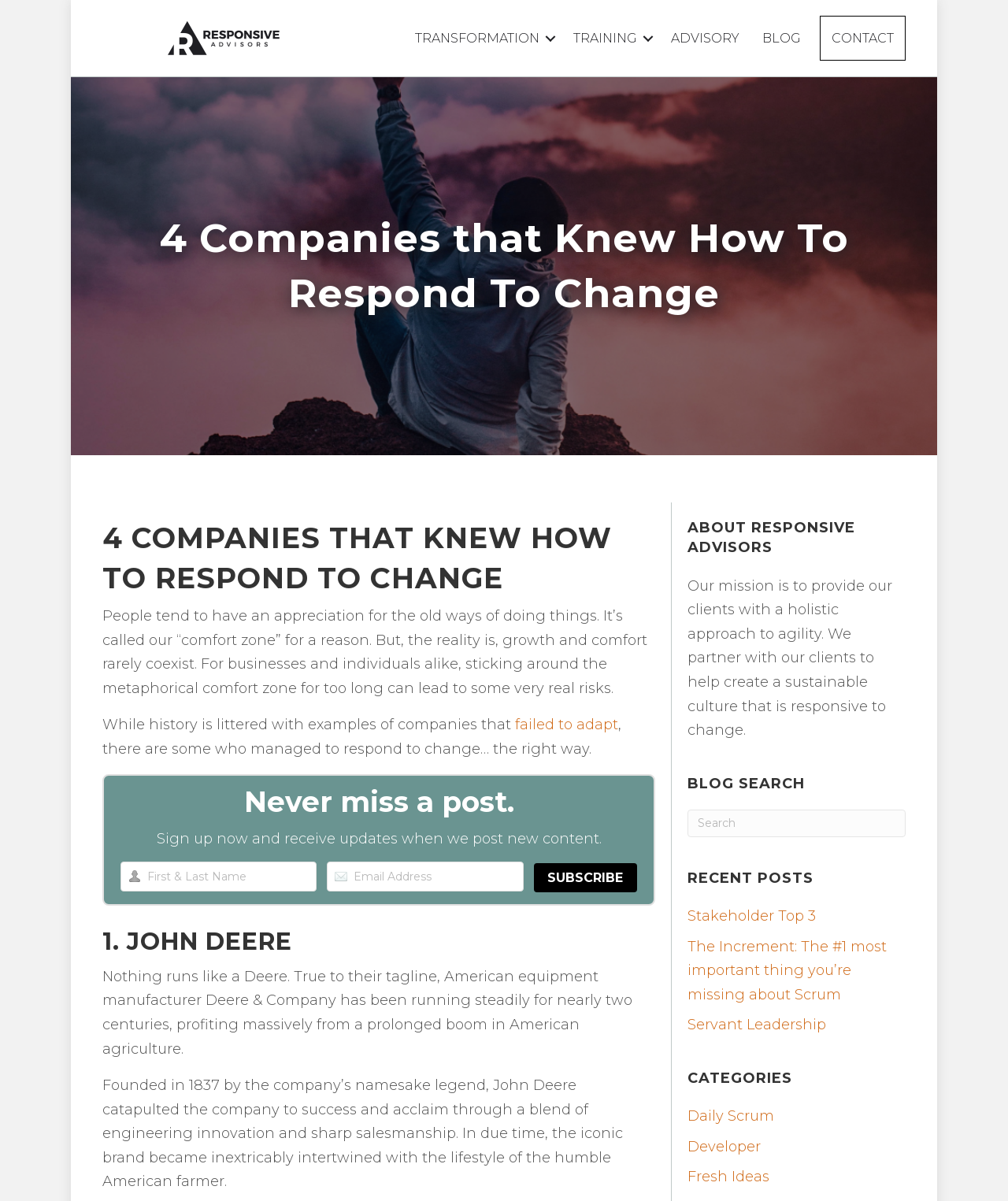What is the name of the company mentioned in the first example?
Your answer should be a single word or phrase derived from the screenshot.

John Deere